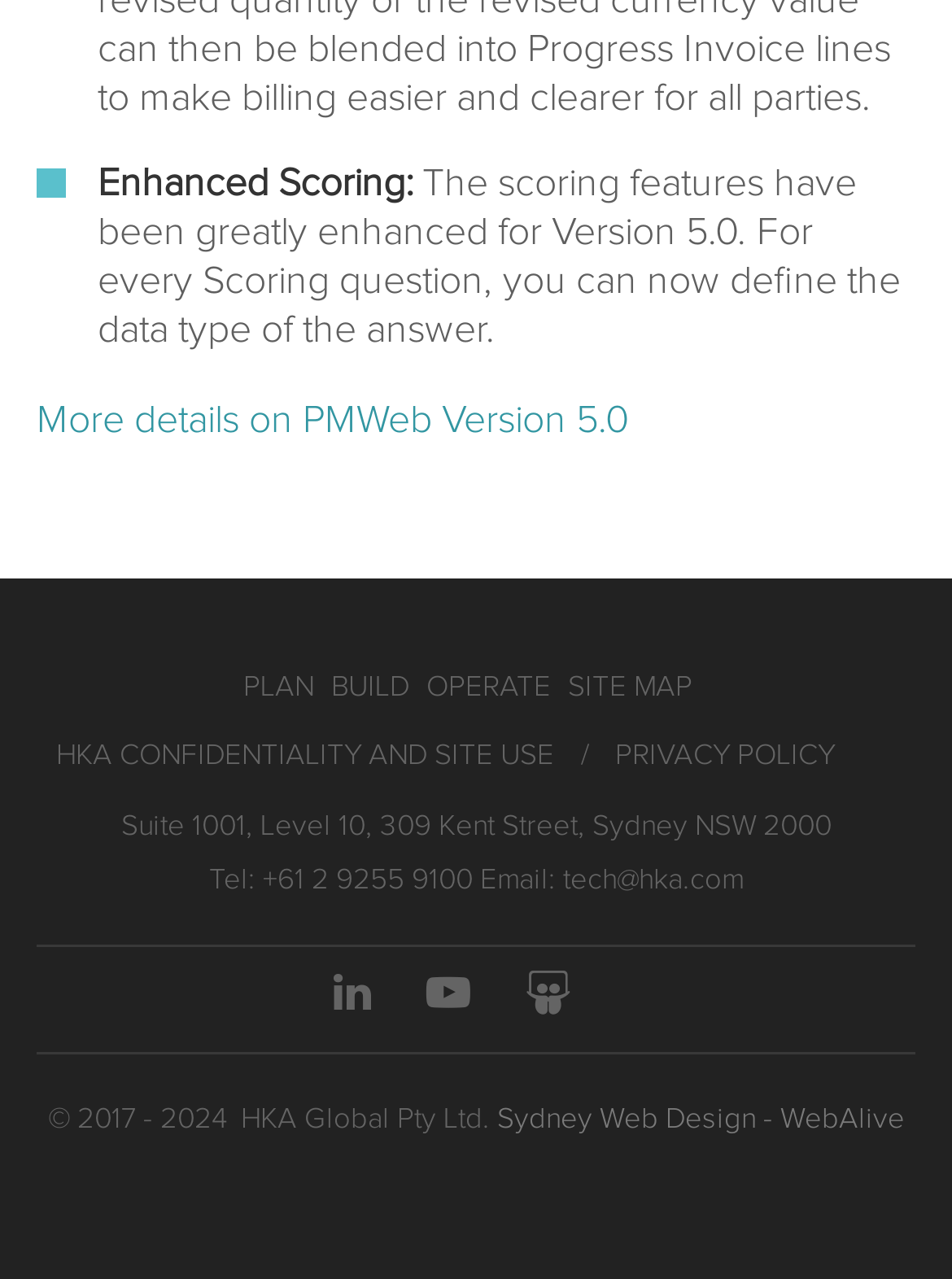Please determine the bounding box coordinates of the element's region to click in order to carry out the following instruction: "Click on OPERATE". The coordinates should be four float numbers between 0 and 1, i.e., [left, top, right, bottom].

[0.447, 0.513, 0.578, 0.563]